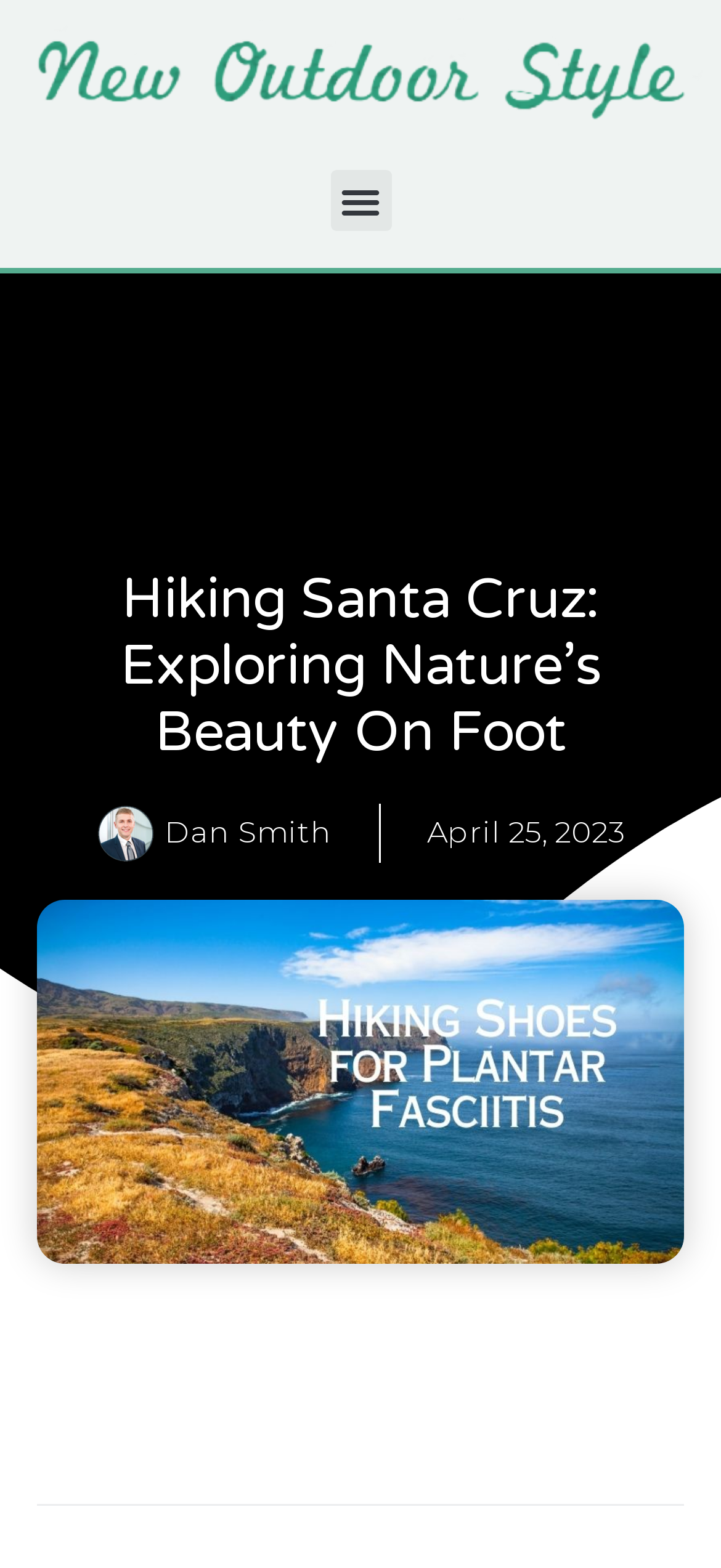Provide the bounding box coordinates, formatted as (top-left x, top-left y, bottom-right x, bottom-right y), with all values being floating point numbers between 0 and 1. Identify the bounding box of the UI element that matches the description: Sex Delay Spray

None